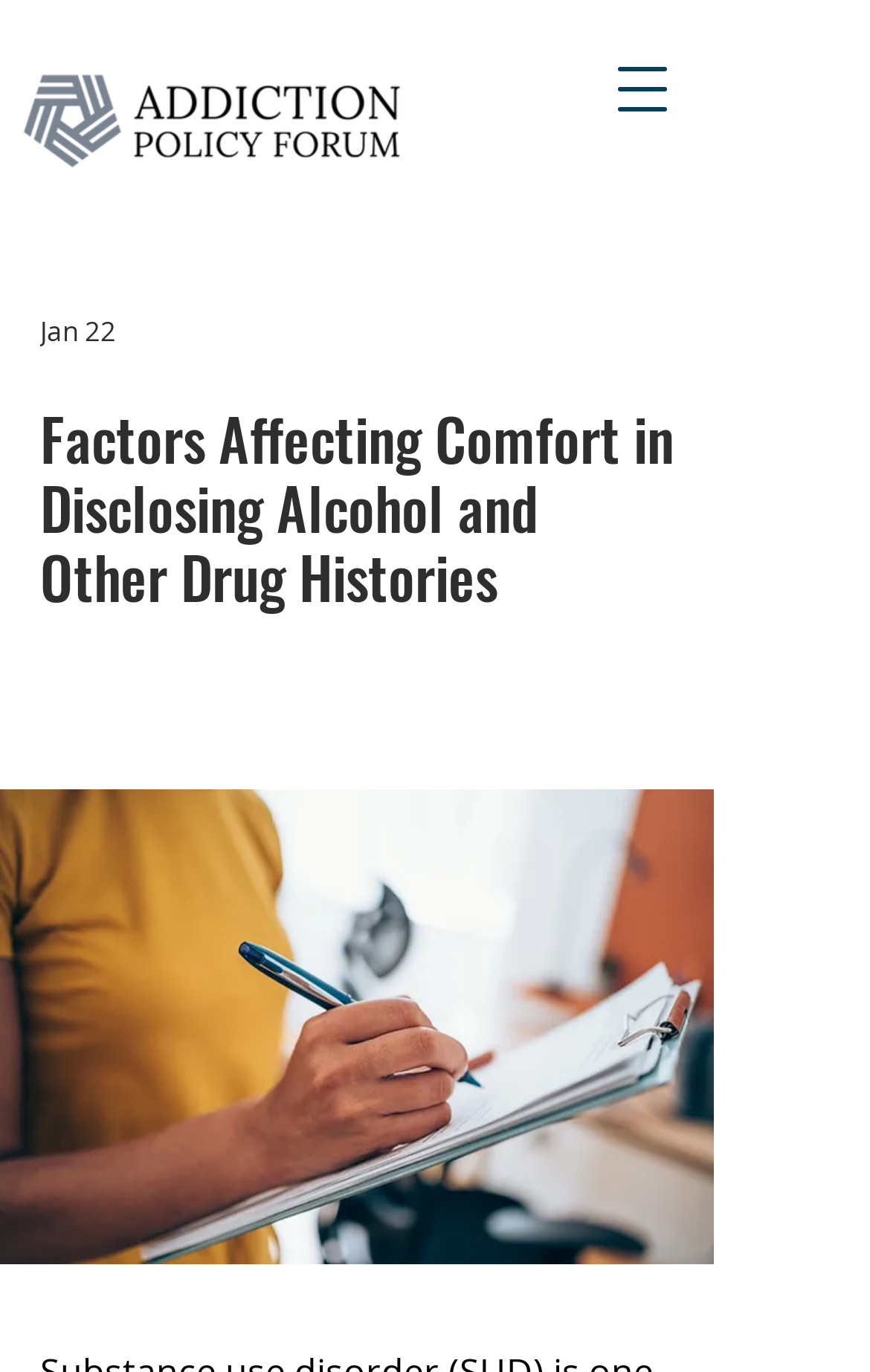Identify the first-level heading on the webpage and generate its text content.

Factors Affecting Comfort in Disclosing Alcohol and Other Drug Histories